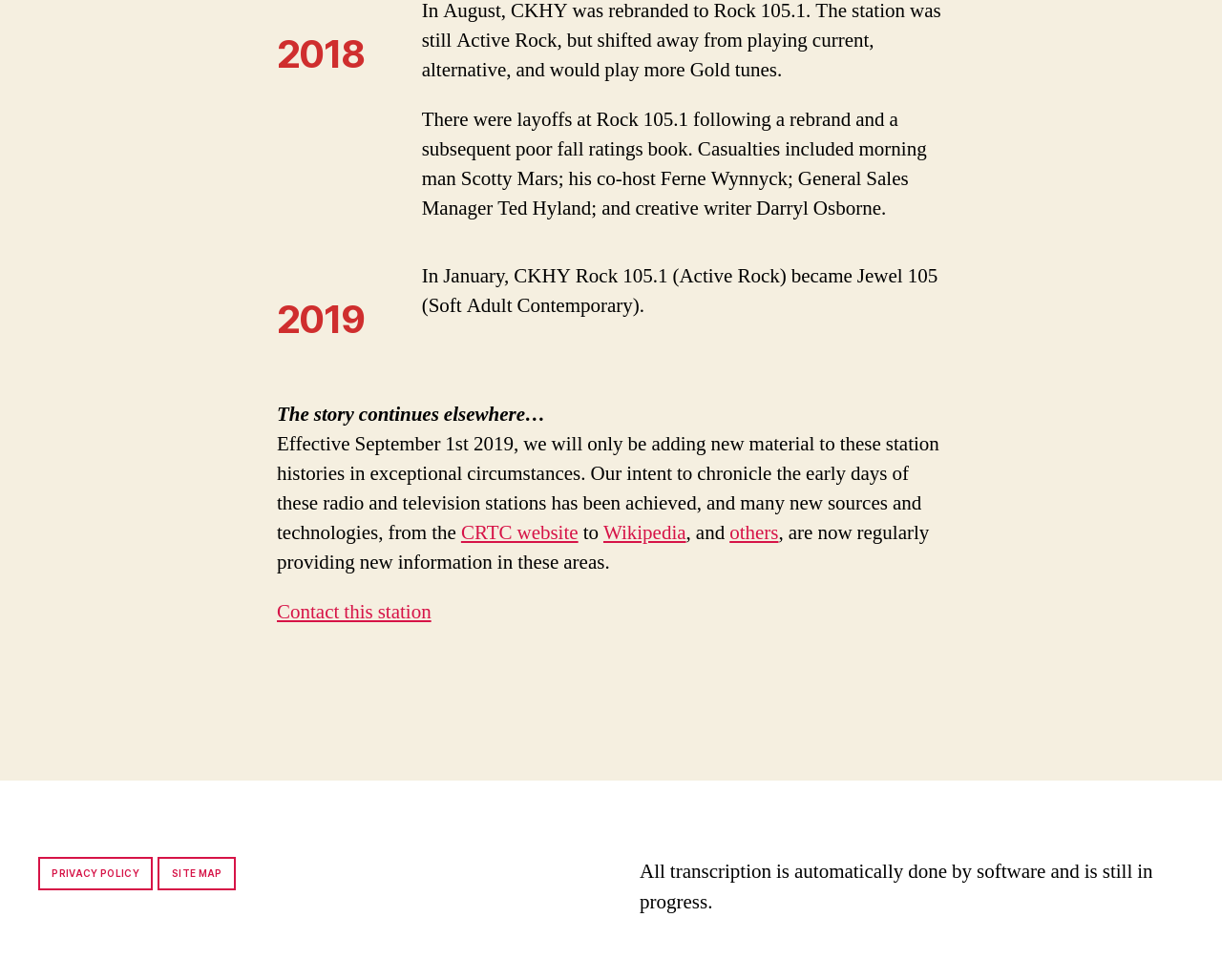Please answer the following question using a single word or phrase: 
What is the purpose of the webpage according to the note at the bottom?

To chronicle the early days of radio and television stations